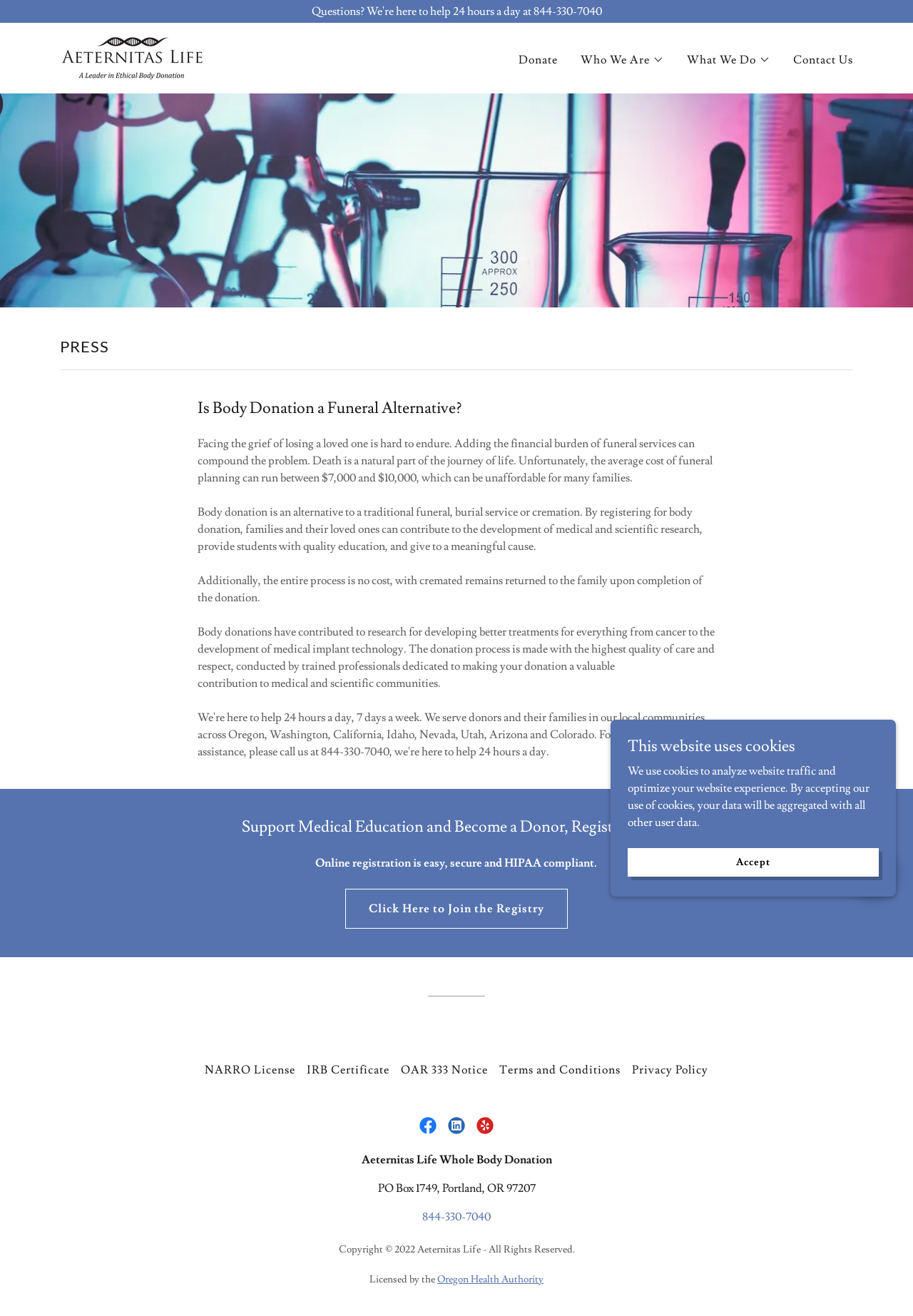What is the phone number for 24-hour help?
Provide an in-depth and detailed answer to the question.

I found the phone number by looking at the top of the webpage, where it says 'Questions? We're here to help 24 hours a day at 844-330-7040'.